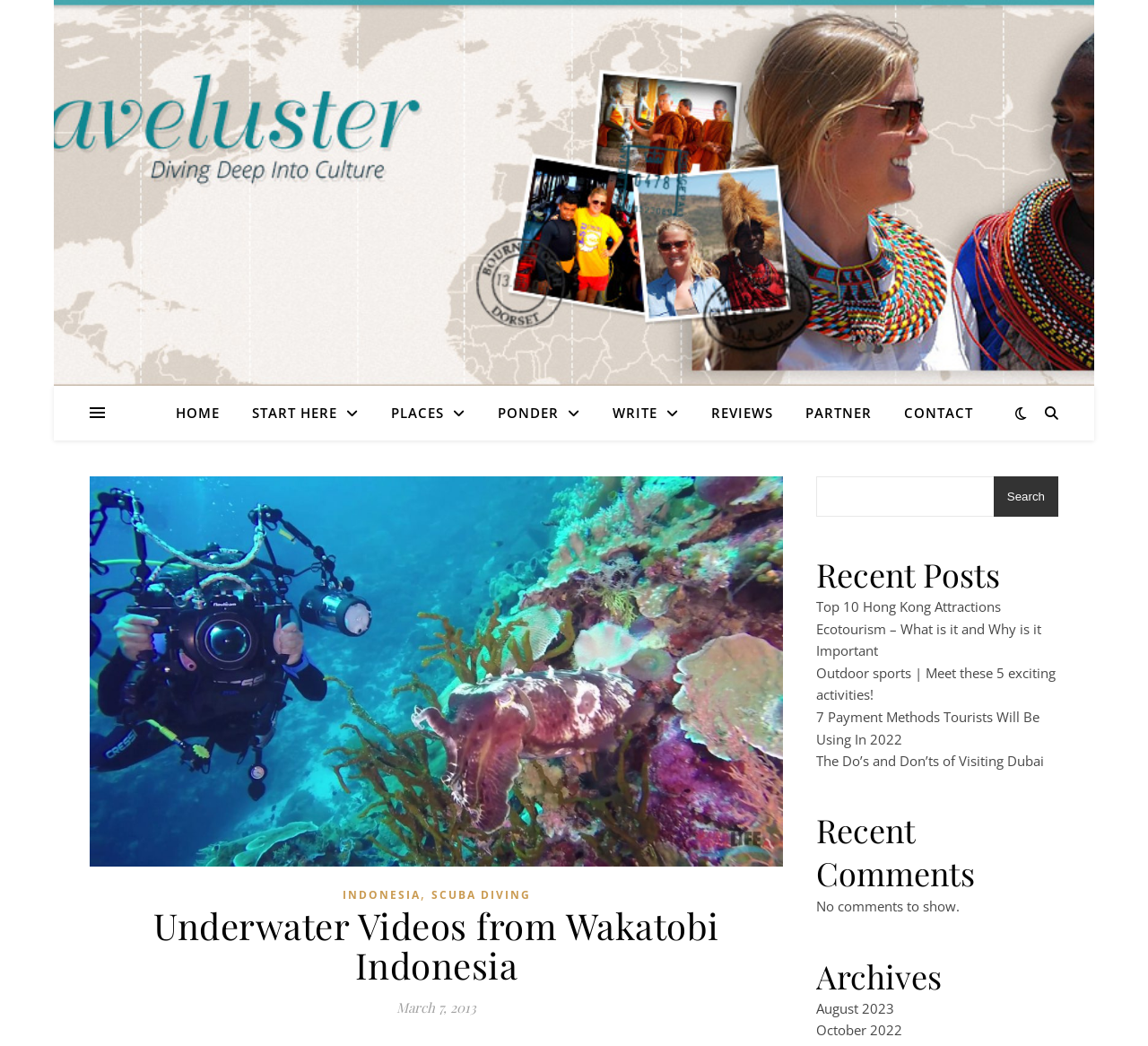Based on the visual content of the image, answer the question thoroughly: How many recent posts are listed on the webpage?

I found a section on the webpage with the heading 'Recent Posts', and below it, there are 5 links to different posts. Therefore, I can conclude that there are 5 recent posts listed on the webpage.